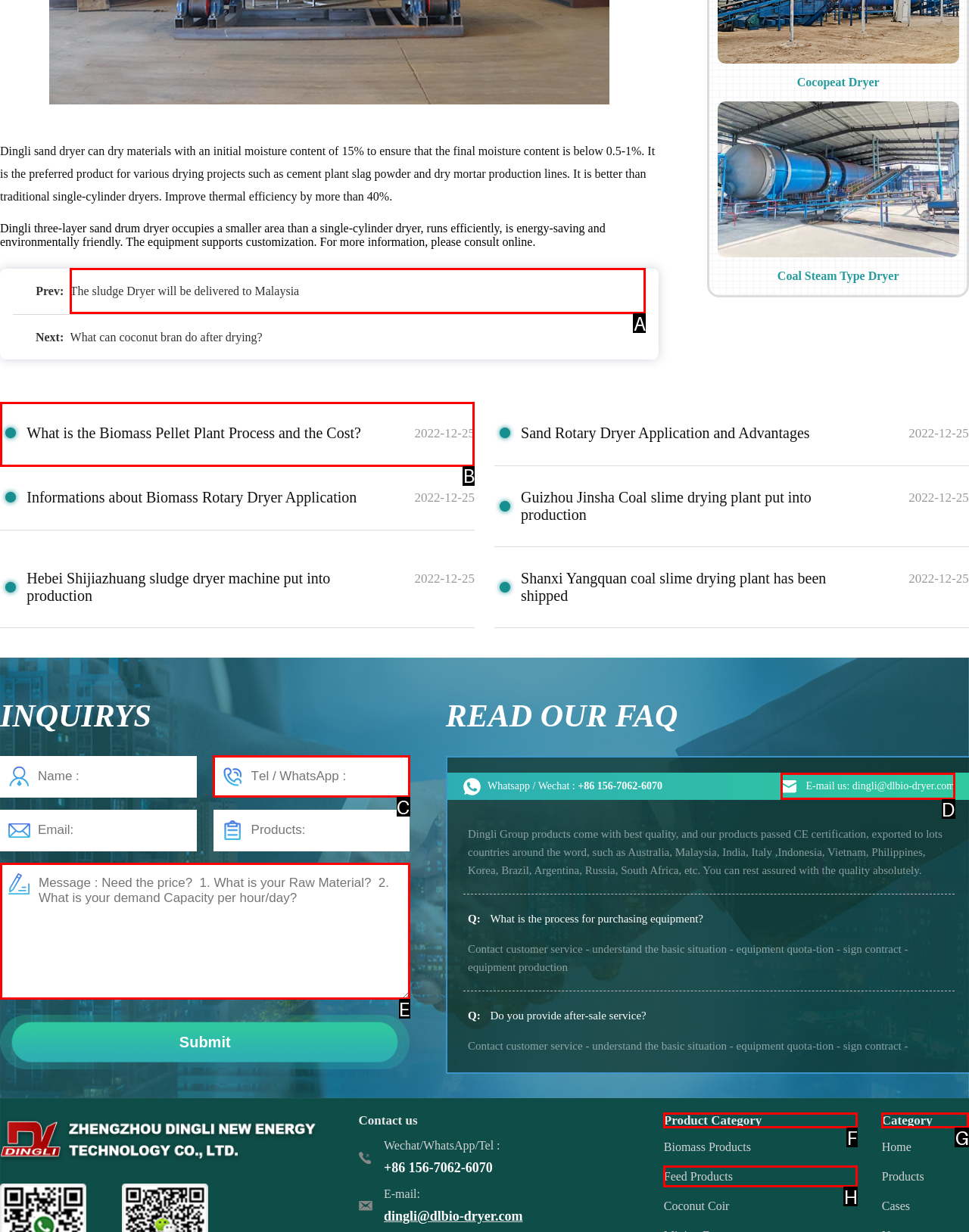Given the description: E-mail us: dingli@dlbio-dryer.com, select the HTML element that best matches it. Reply with the letter of your chosen option.

D